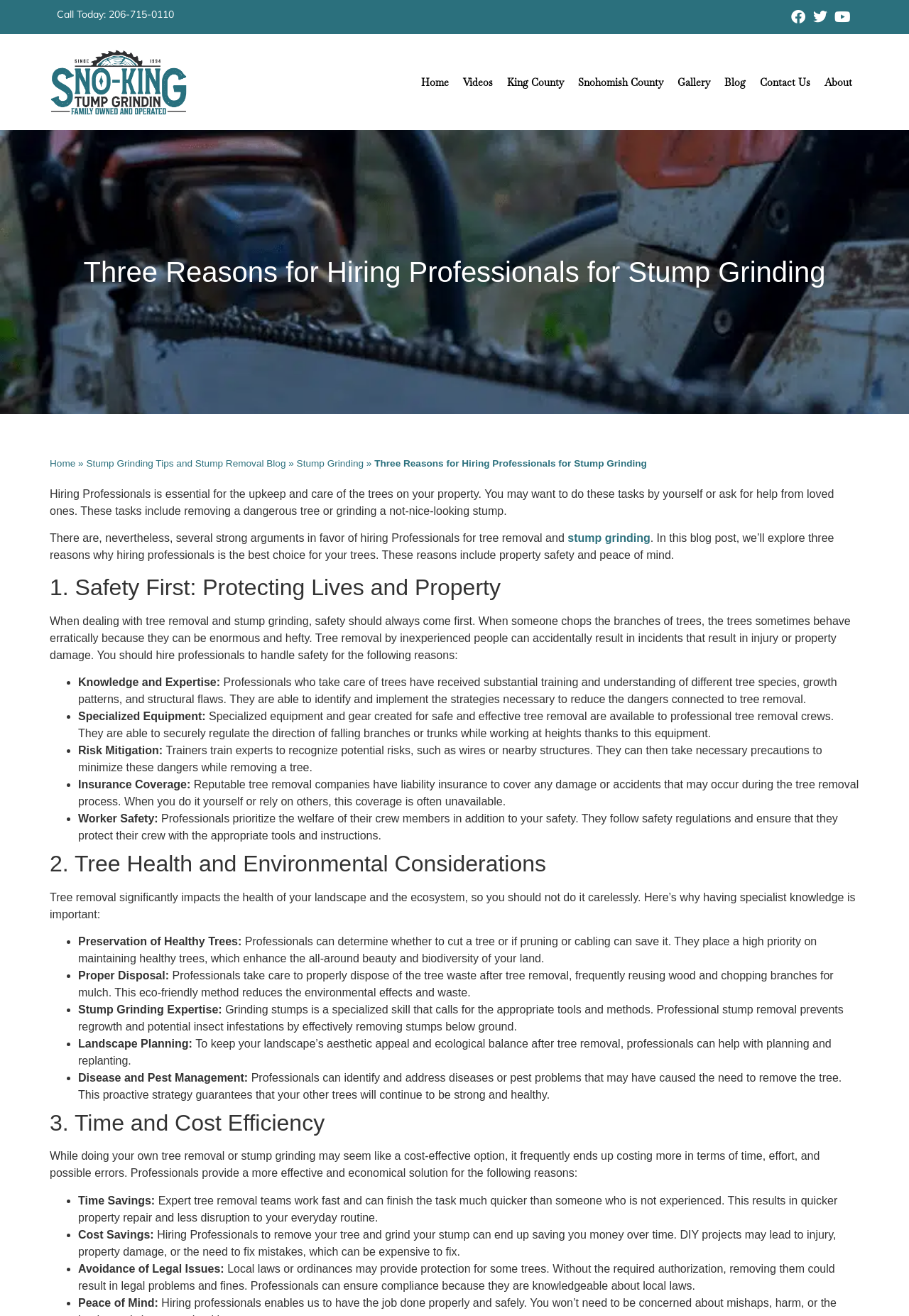Using the provided description Snohomish County, find the bounding box coordinates for the UI element. Provide the coordinates in (top-left x, top-left y, bottom-right x, bottom-right y) format, ensuring all values are between 0 and 1.

[0.628, 0.039, 0.738, 0.086]